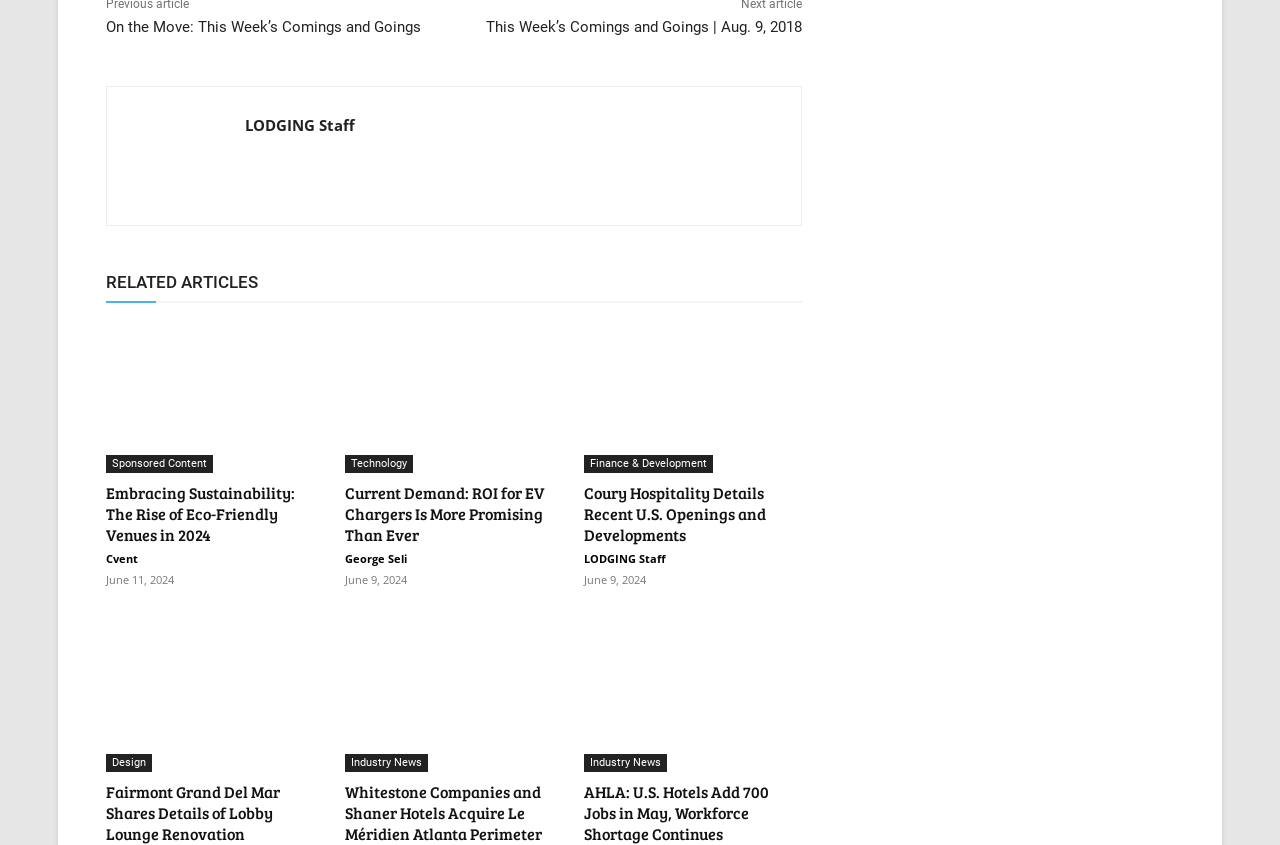Find the coordinates for the bounding box of the element with this description: "Design".

[0.083, 0.892, 0.119, 0.914]